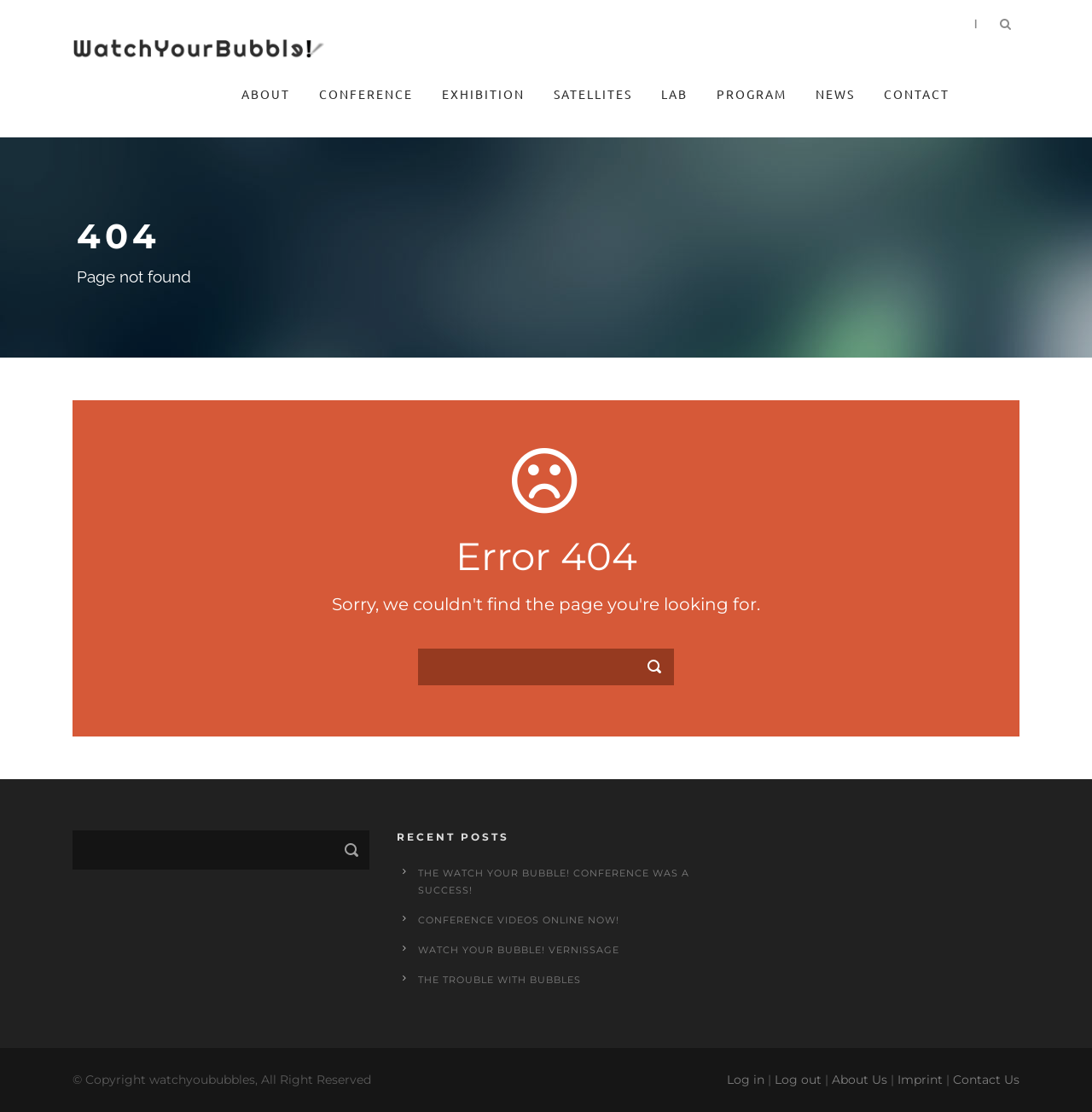Please specify the bounding box coordinates of the clickable section necessary to execute the following command: "click CONTACT".

[0.809, 0.076, 0.87, 0.123]